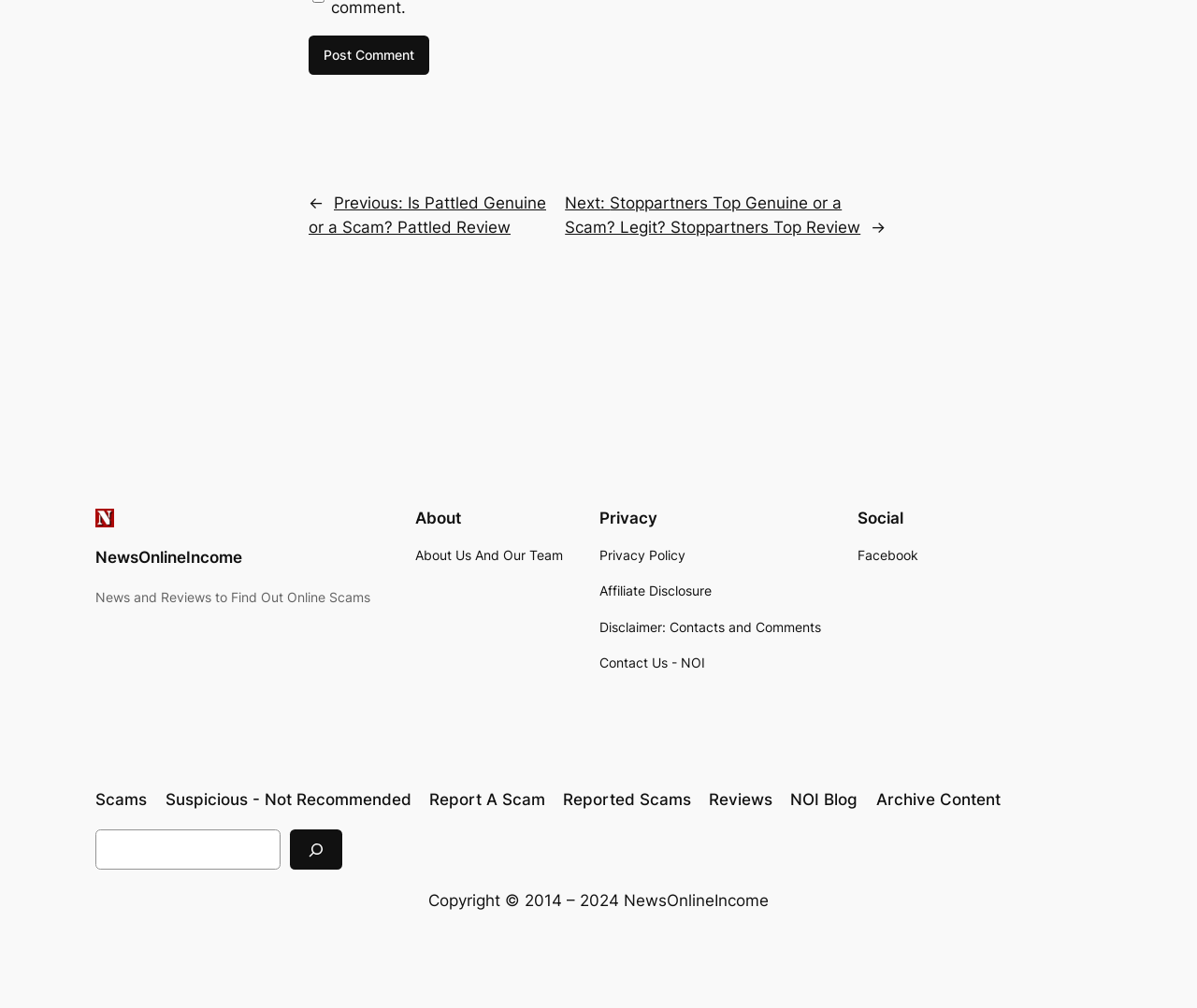What is the name of the website?
Use the information from the screenshot to give a comprehensive response to the question.

The name of the website can be found in the top-left corner of the webpage, where it is written as 'NewsOnlineIncome' with an accompanying image.